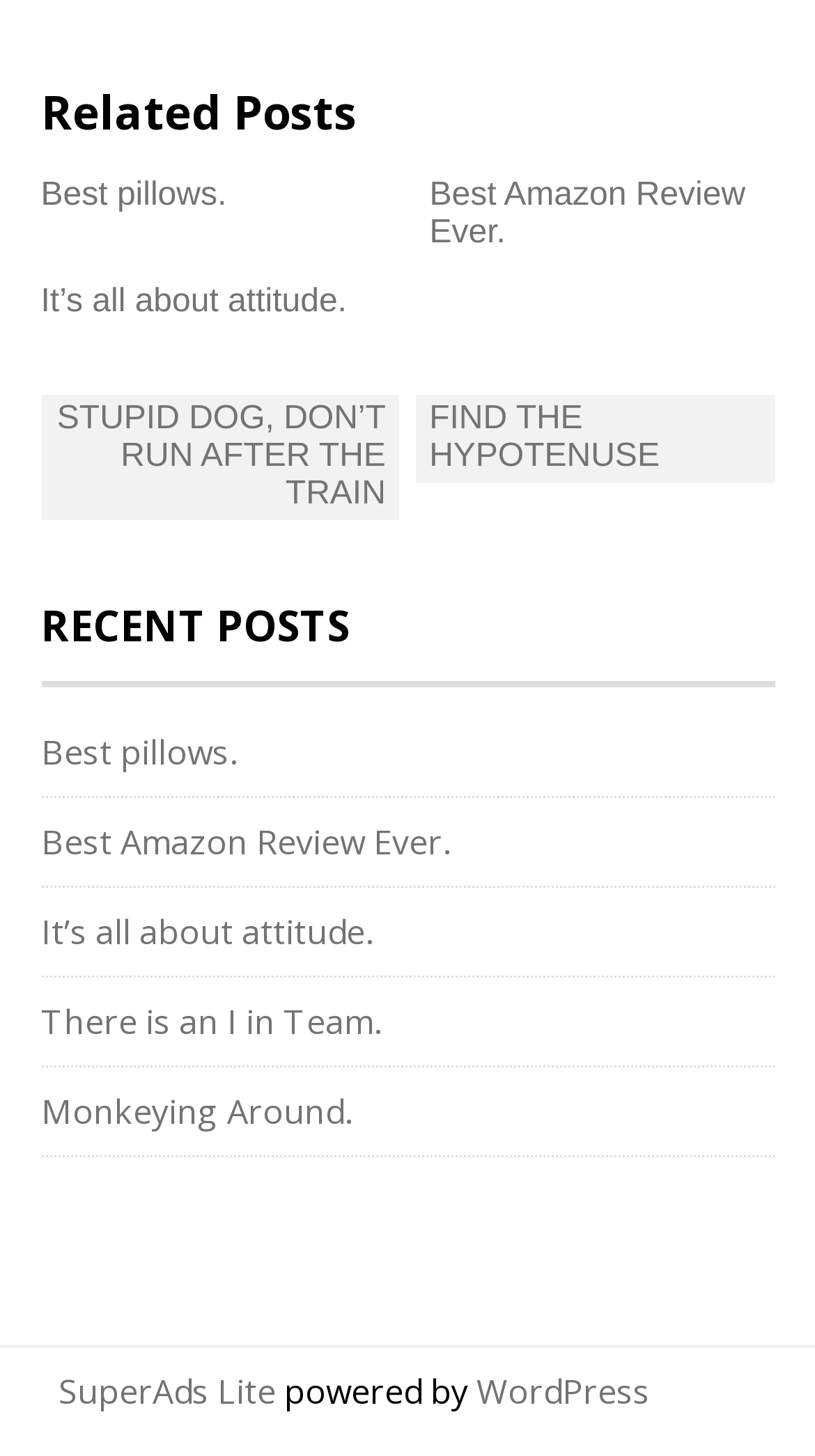Specify the bounding box coordinates of the element's area that should be clicked to execute the given instruction: "read post about best pillows". The coordinates should be four float numbers between 0 and 1, i.e., [left, top, right, bottom].

[0.05, 0.122, 0.278, 0.146]